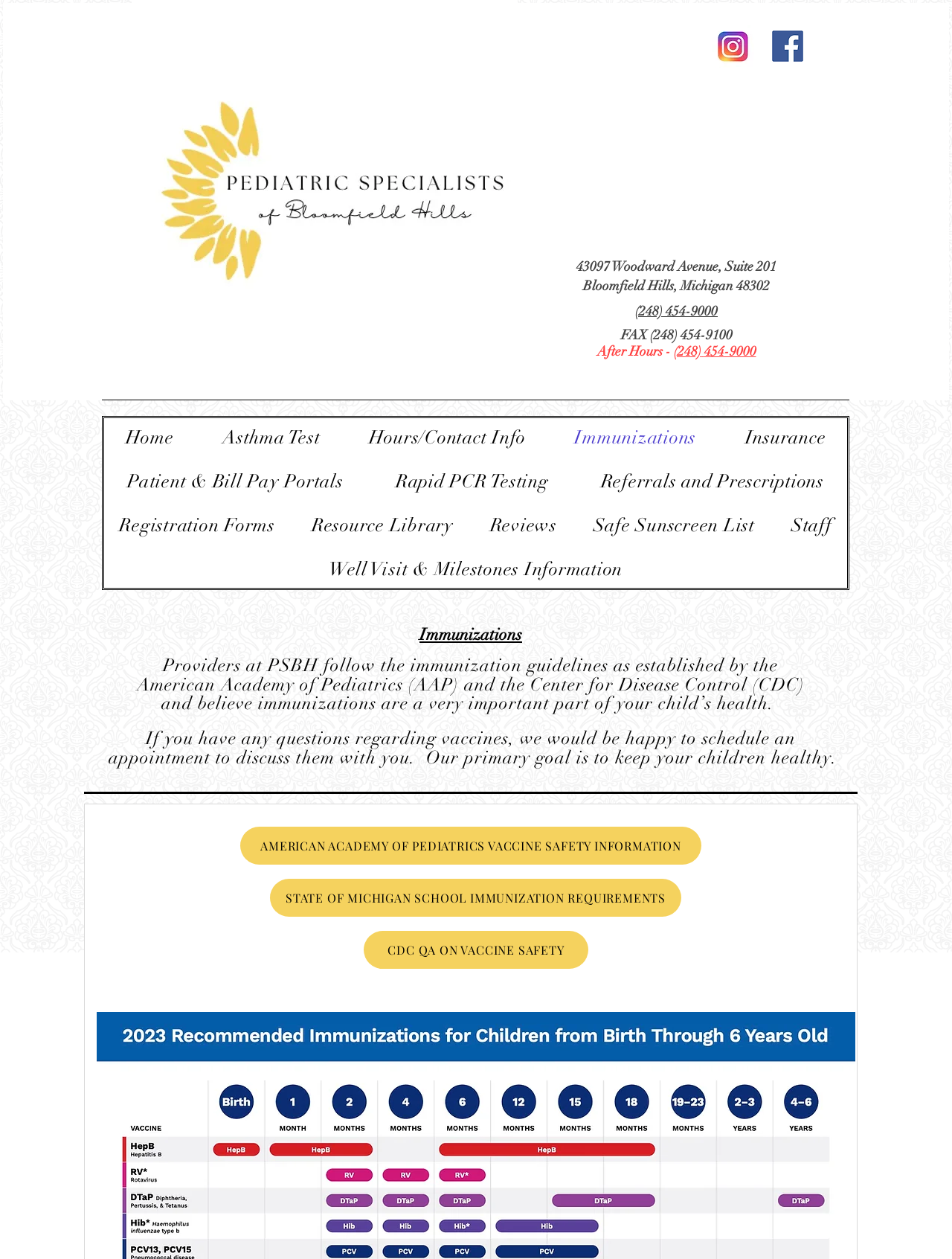Identify the bounding box coordinates of the section that should be clicked to achieve the task described: "Click the Home link".

[0.109, 0.332, 0.205, 0.362]